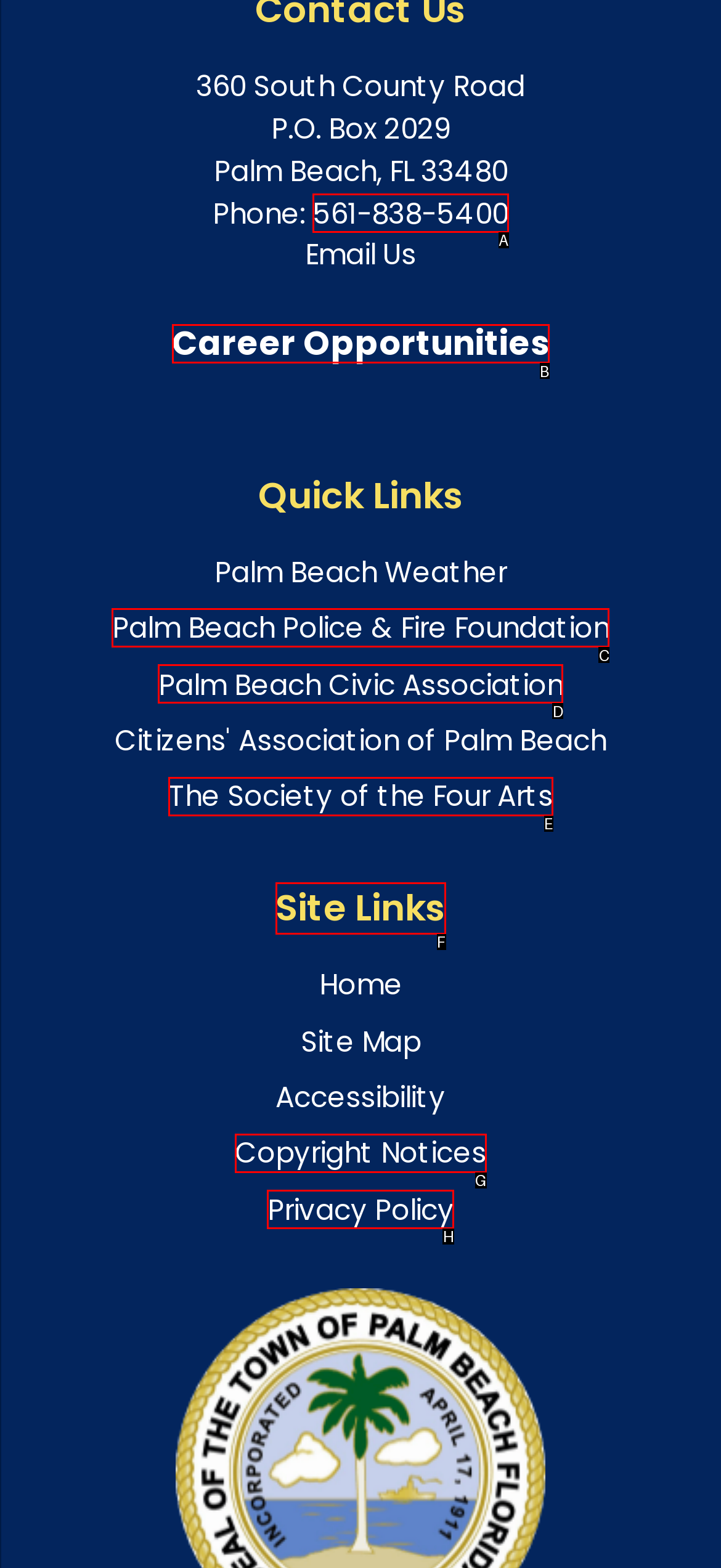Pick the HTML element that corresponds to the description: Palm Beach Civic Association
Answer with the letter of the correct option from the given choices directly.

D